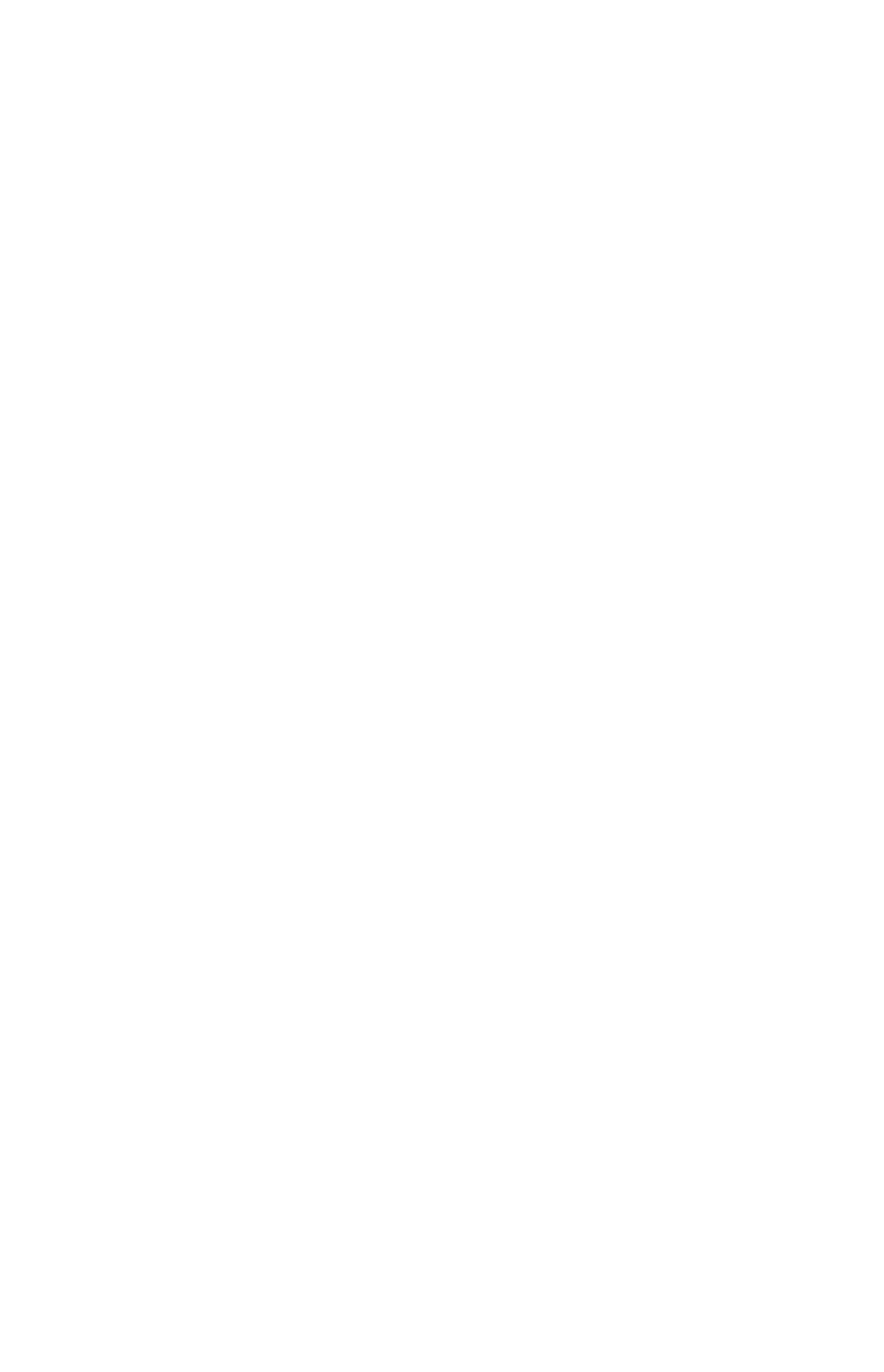What is the copyright year of the website?
Please provide a single word or phrase as your answer based on the image.

2024